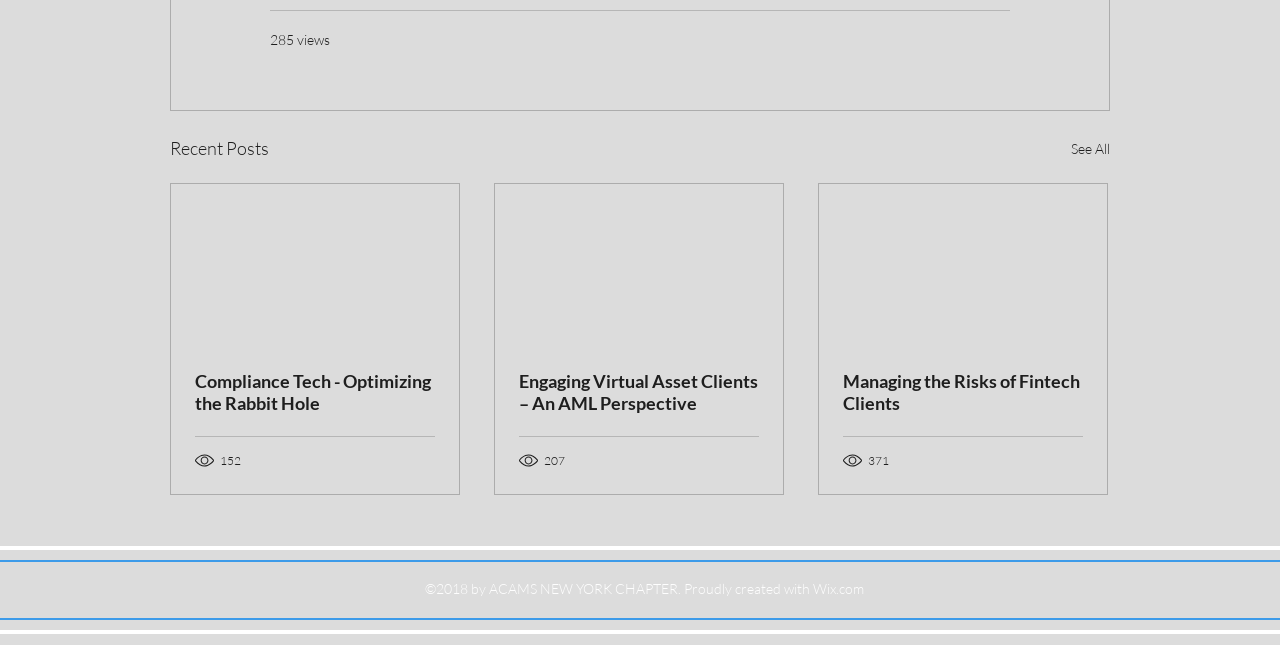Identify the bounding box coordinates of the region that should be clicked to execute the following instruction: "Read the article about Engaging Virtual Asset Clients".

[0.405, 0.573, 0.593, 0.641]